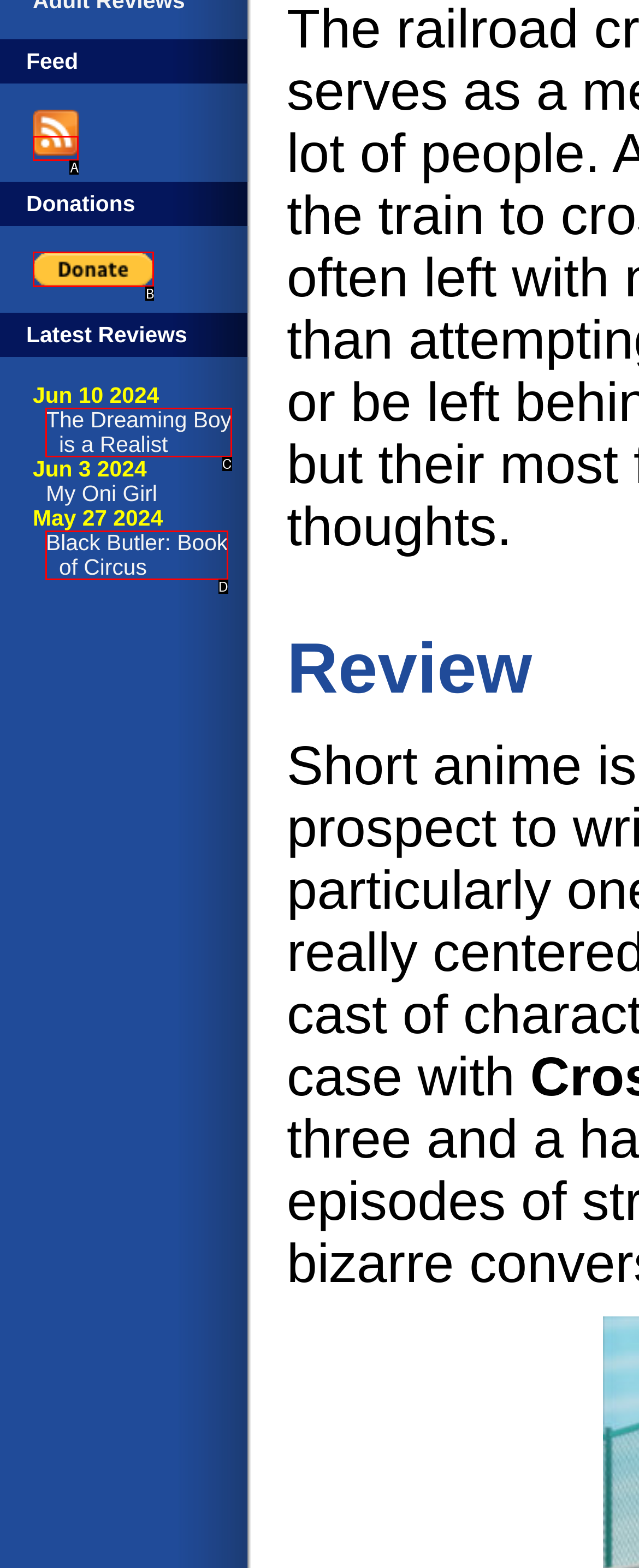Pick the HTML element that corresponds to the description: alt="Subscribe to THEM Anime Reviews"
Answer with the letter of the correct option from the given choices directly.

A